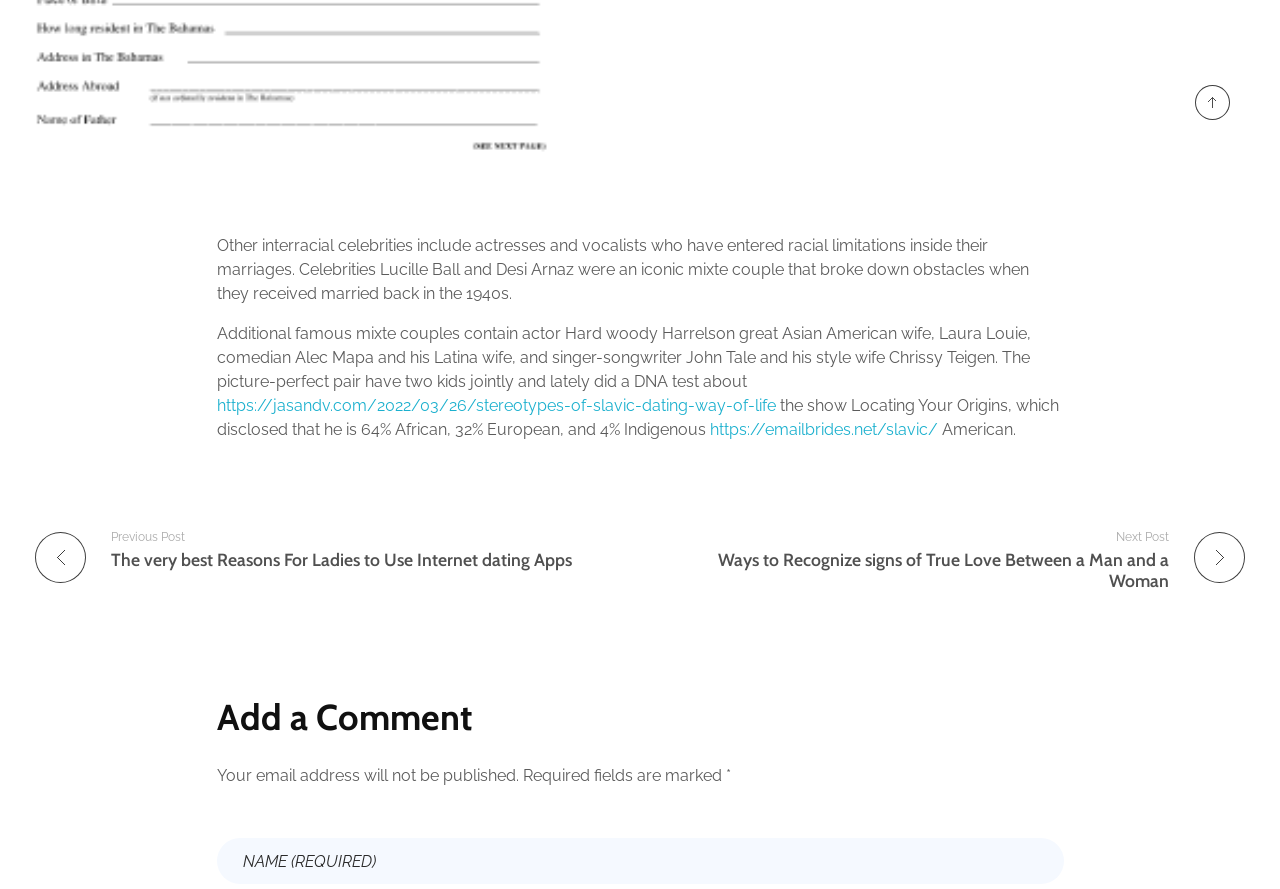What is the topic of the previous post?
Look at the image and respond with a one-word or short phrase answer.

Best reasons for ladies to use internet dating apps